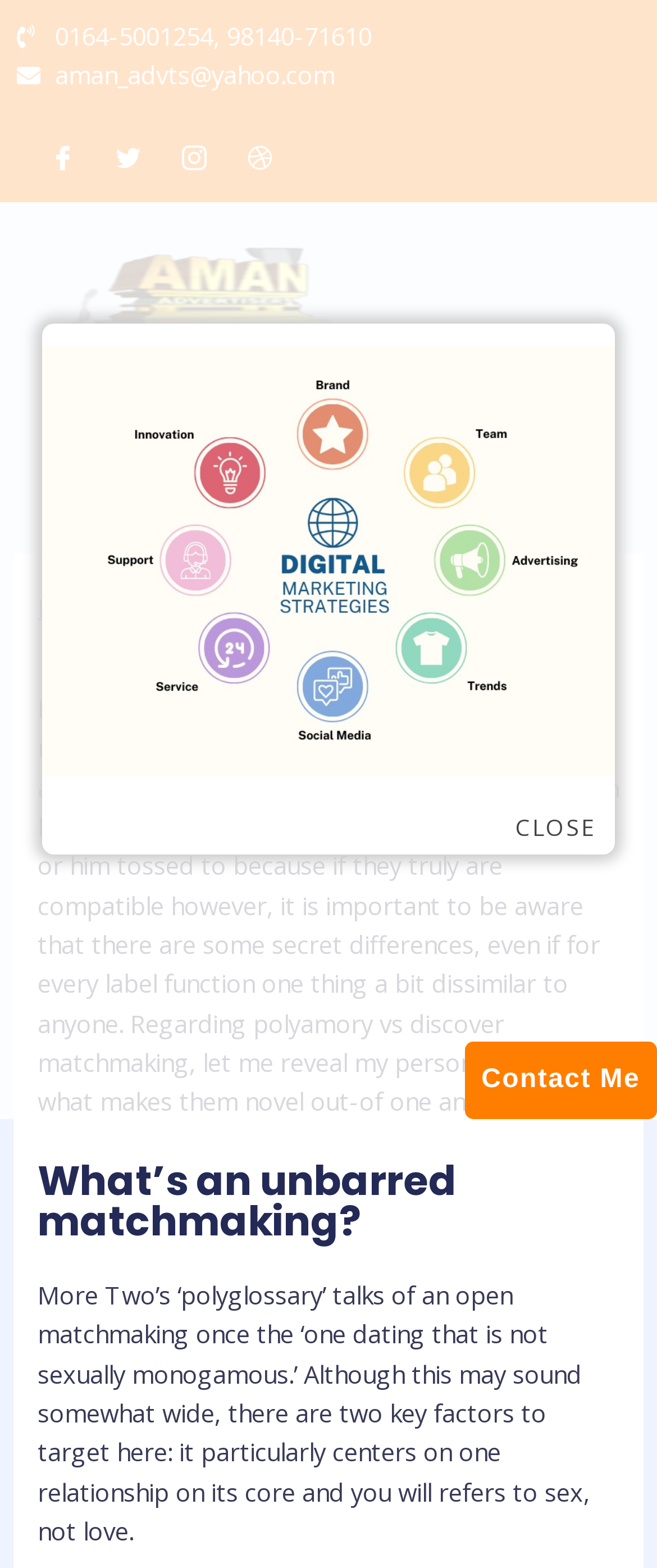Please mark the clickable region by giving the bounding box coordinates needed to complete this instruction: "Choose 'Art Career' option".

None